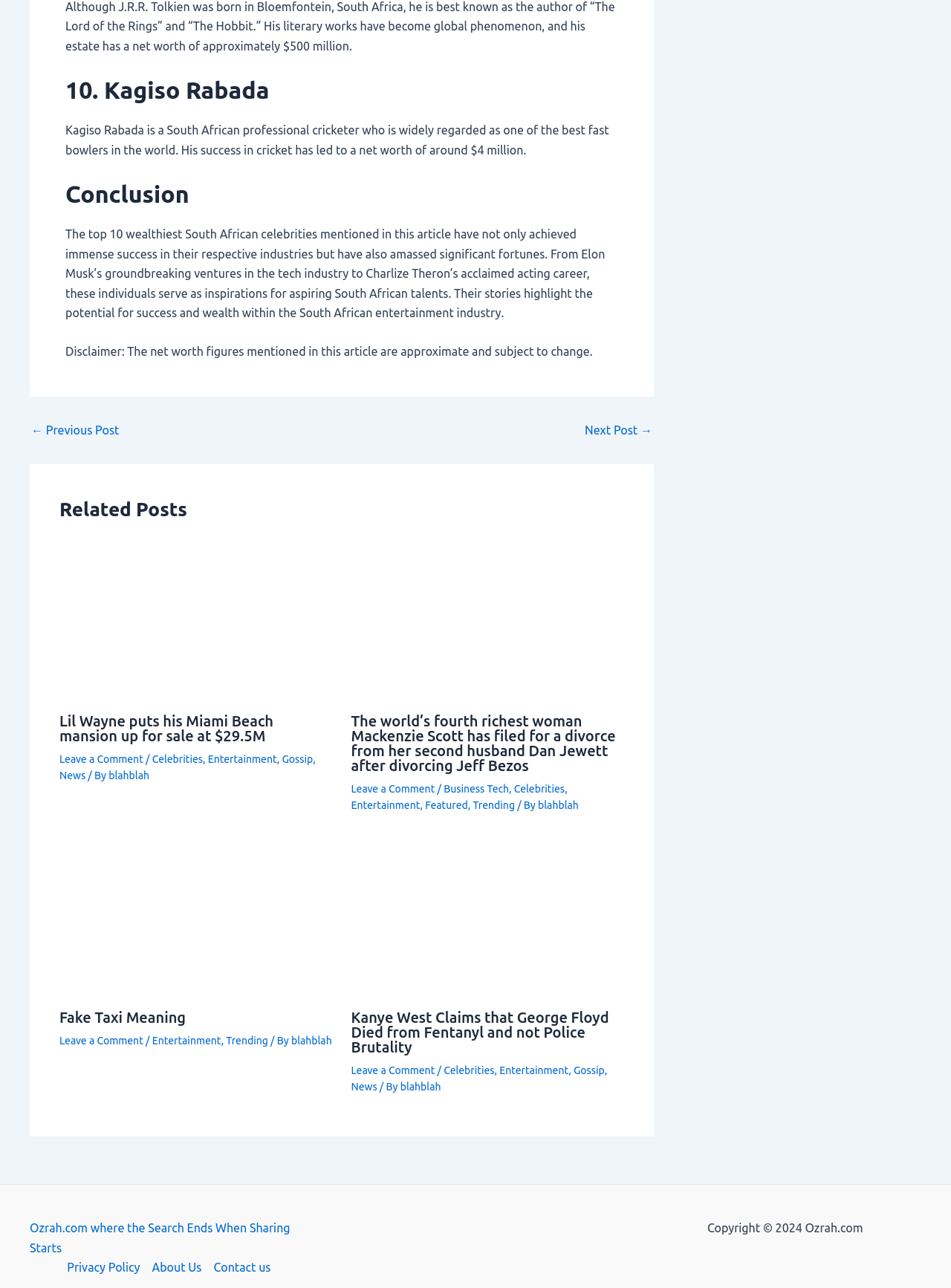Please determine the bounding box coordinates of the clickable area required to carry out the following instruction: "View the related post about Mackenzie Scott filing for divorce". The coordinates must be four float numbers between 0 and 1, represented as [left, top, right, bottom].

[0.369, 0.479, 0.656, 0.49]